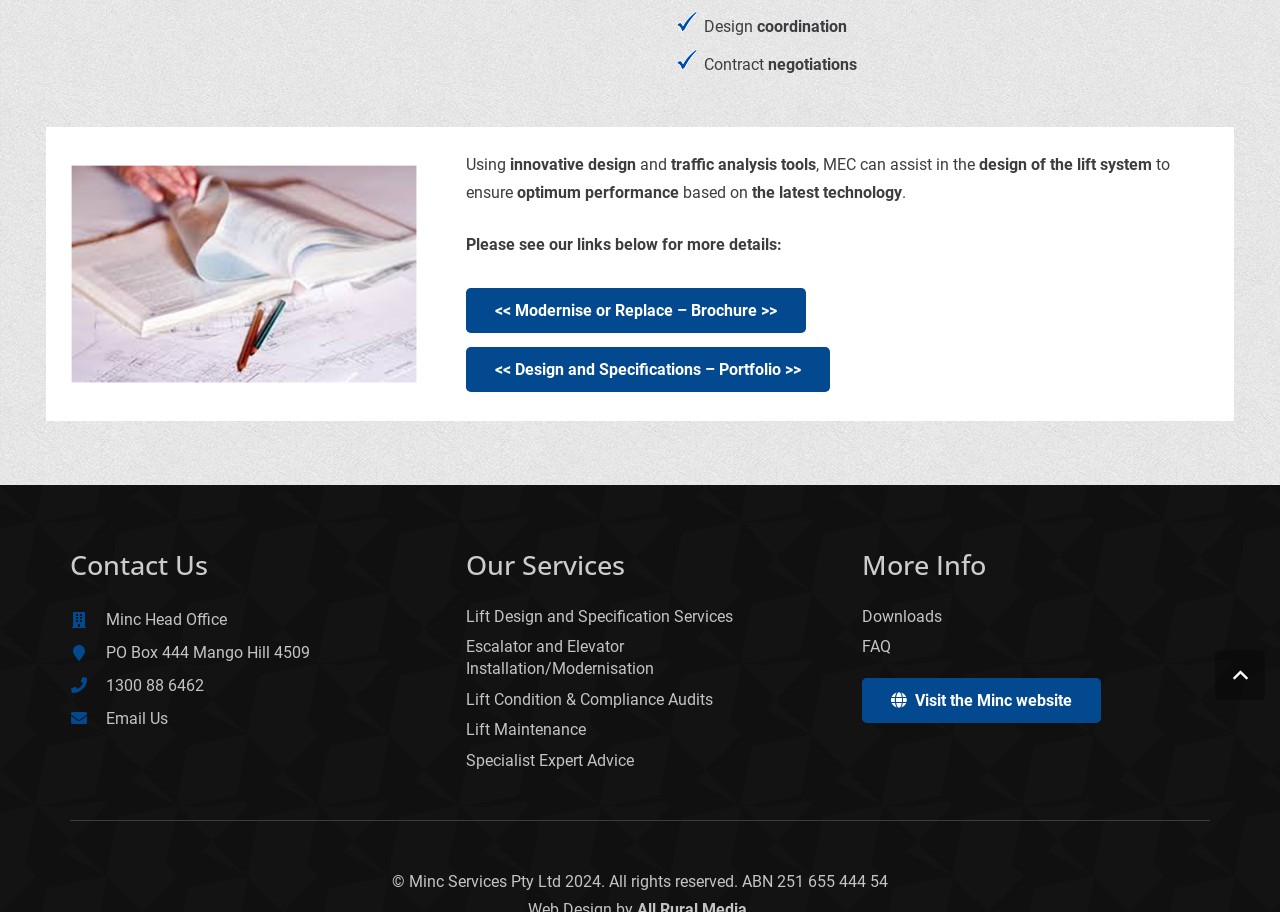Bounding box coordinates should be provided in the format (top-left x, top-left y, bottom-right x, bottom-right y) with all values between 0 and 1. Identify the bounding box for this UI element: 1300 88 6462

[0.083, 0.736, 0.159, 0.767]